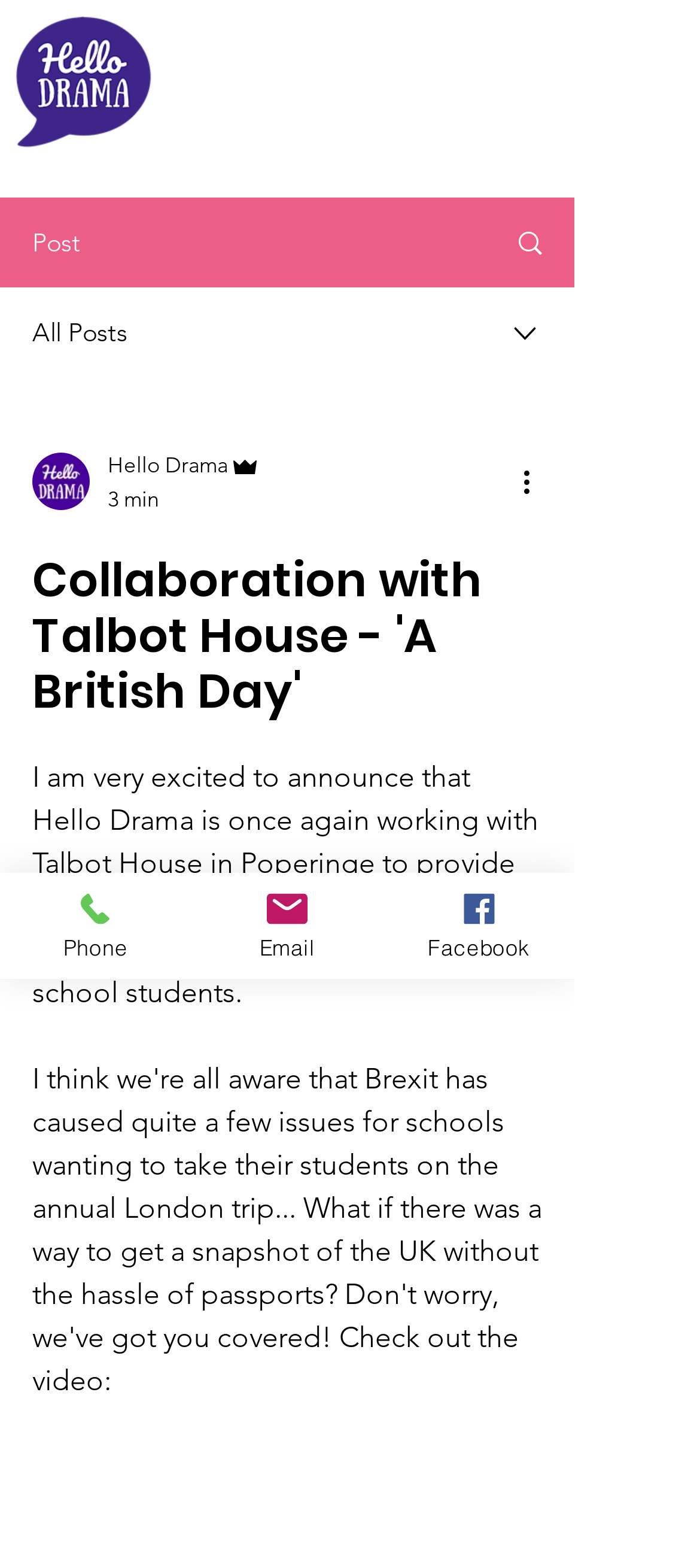How many images are there in the writer's profile section?
Identify the answer in the screenshot and reply with a single word or phrase.

2